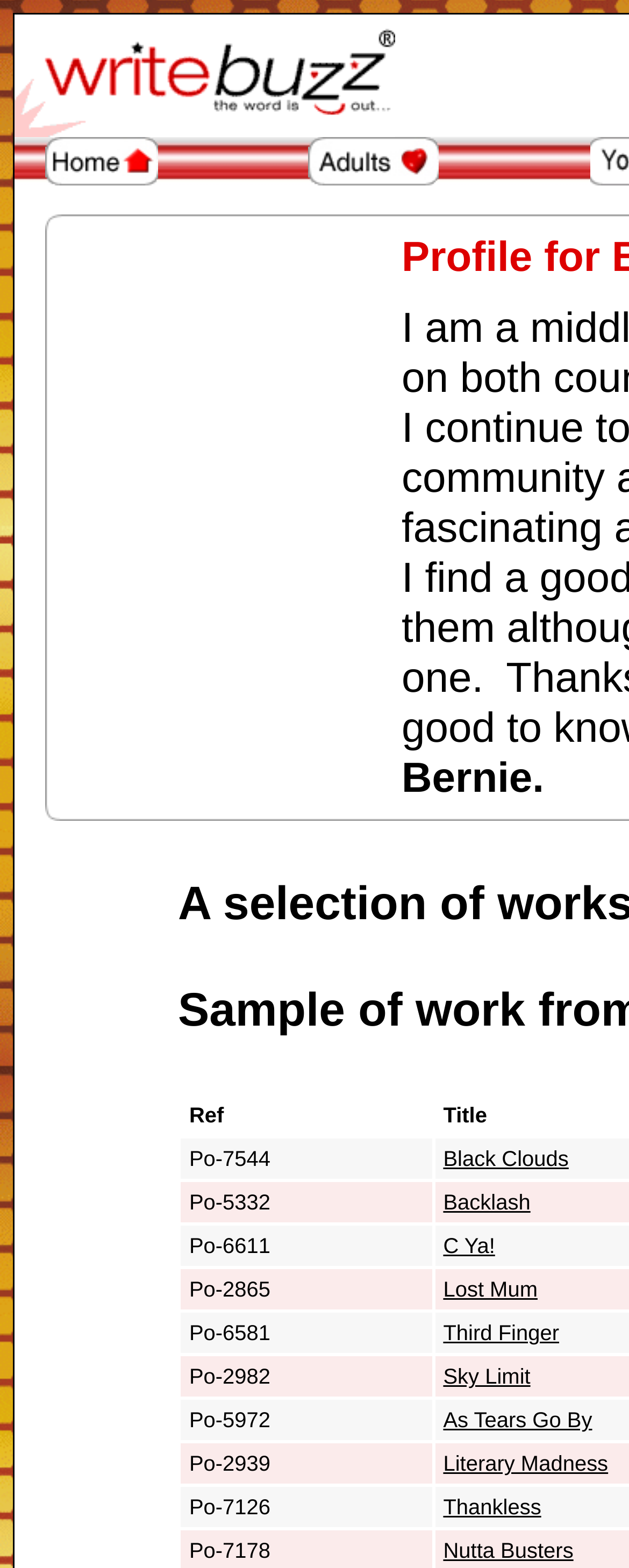Given the description of a UI element: "As Tears Go By", identify the bounding box coordinates of the matching element in the webpage screenshot.

[0.714, 0.903, 0.951, 0.919]